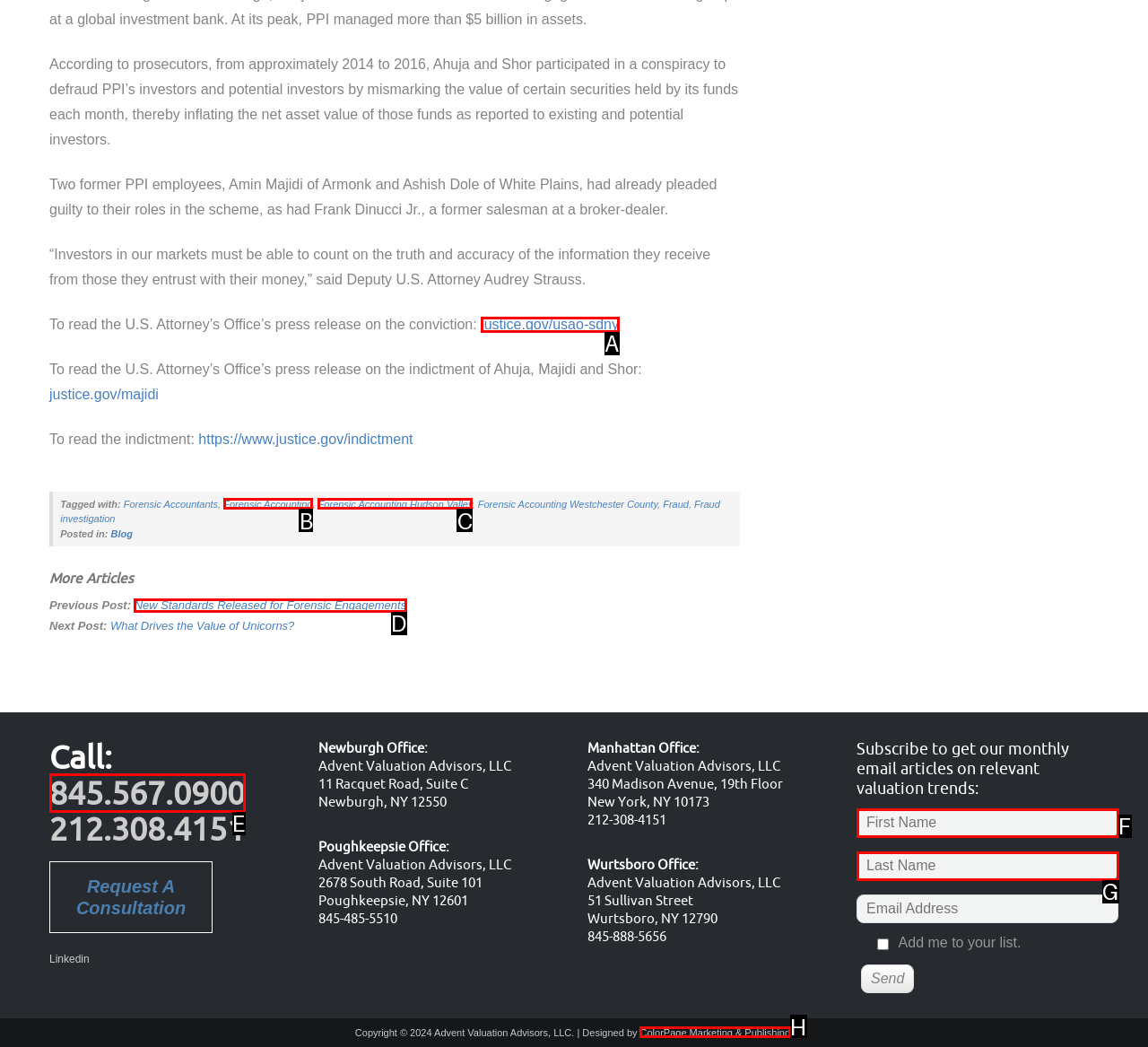Given the element description: ColorPage Marketing & Publishing, choose the HTML element that aligns with it. Indicate your choice with the corresponding letter.

H